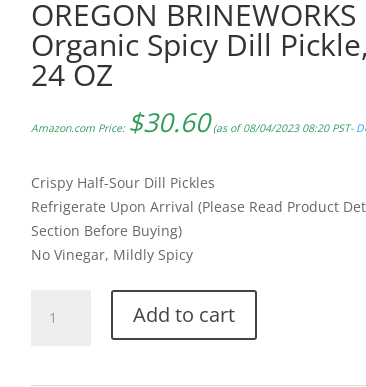Refer to the image and provide an in-depth answer to the question:
Does the product contain vinegar?

The product description explicitly states that the OREGON BRINEWORKS Organic Spicy Dill Pickle has No Vinegar, which implies that it does not contain vinegar as an ingredient.